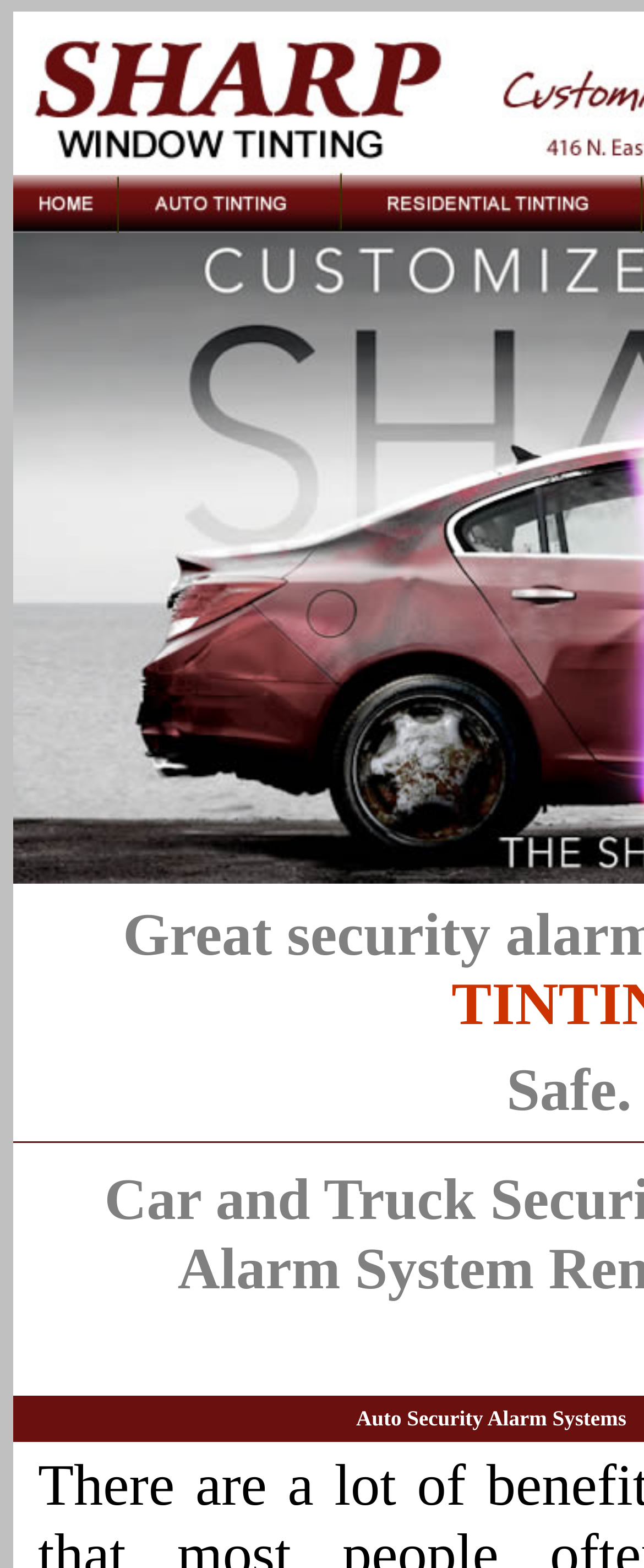Answer the following inquiry with a single word or phrase:
What is the purpose of the webpage?

Car security systems installation